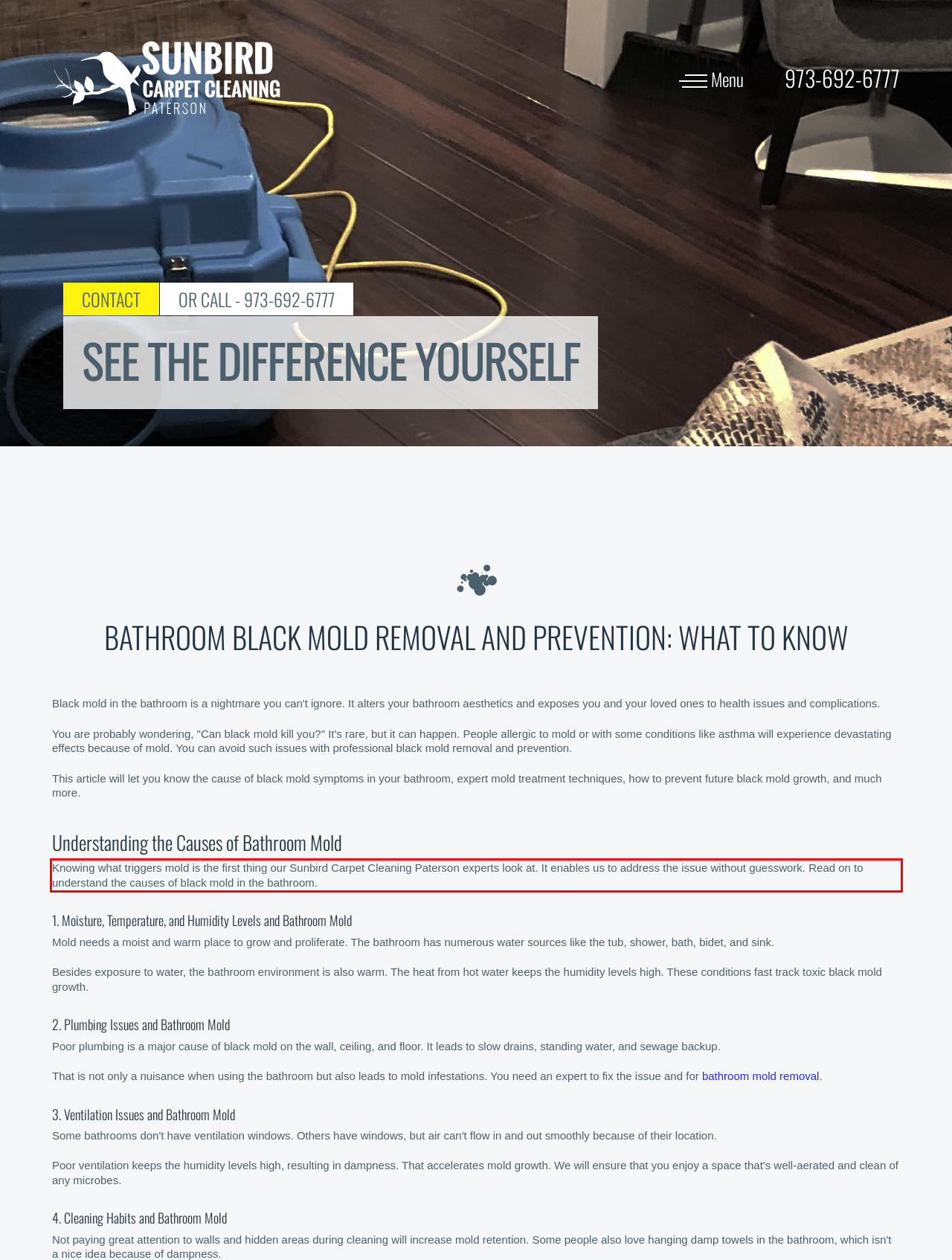Using the provided screenshot, read and generate the text content within the red-bordered area.

Knowing what triggers mold is the first thing our Sunbird Carpet Cleaning Paterson experts look at. It enables us to address the issue without guesswork. Read on to understand the causes of black mold in the bathroom.